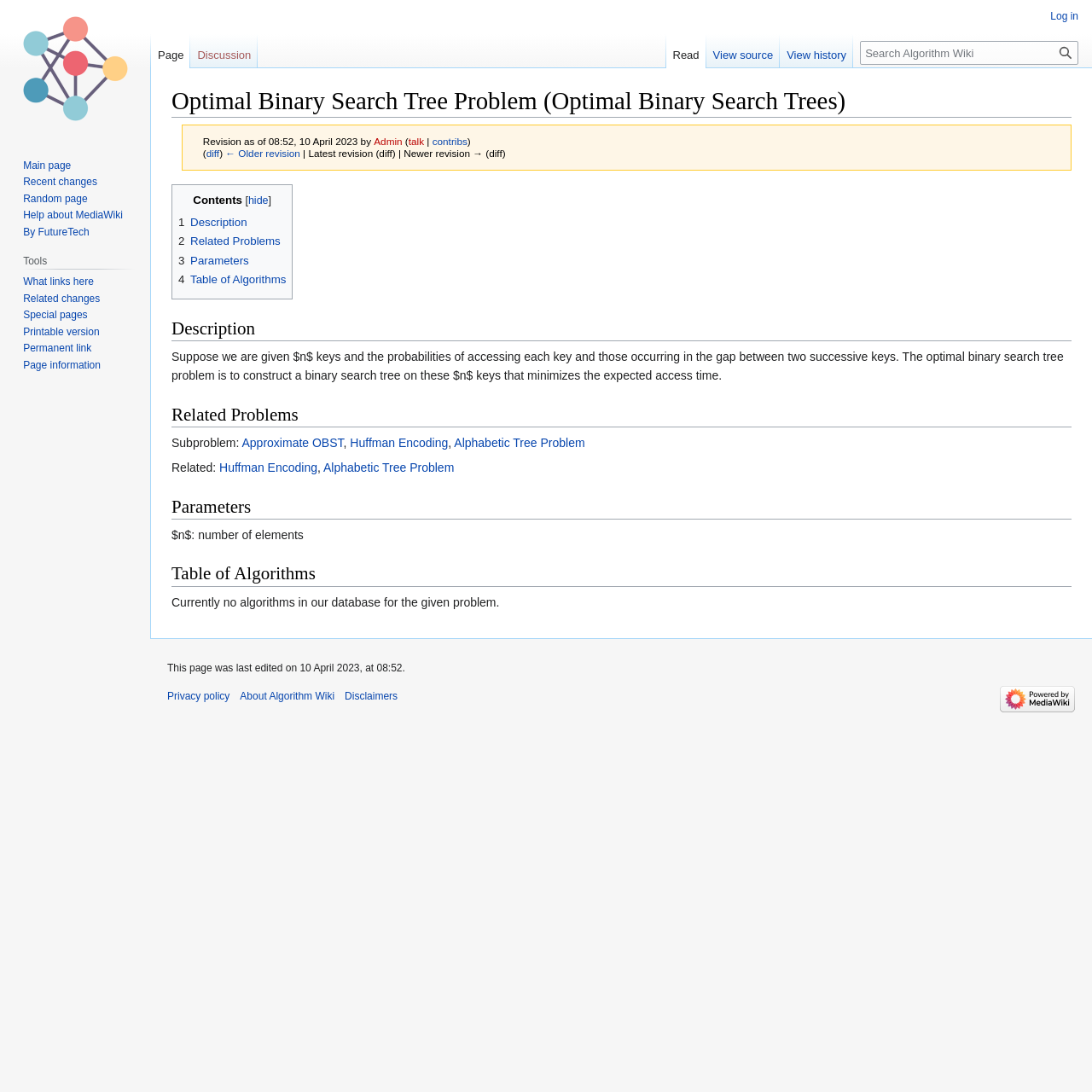Find and provide the bounding box coordinates for the UI element described here: "4 Table of Algorithms". The coordinates should be given as four float numbers between 0 and 1: [left, top, right, bottom].

[0.163, 0.25, 0.262, 0.262]